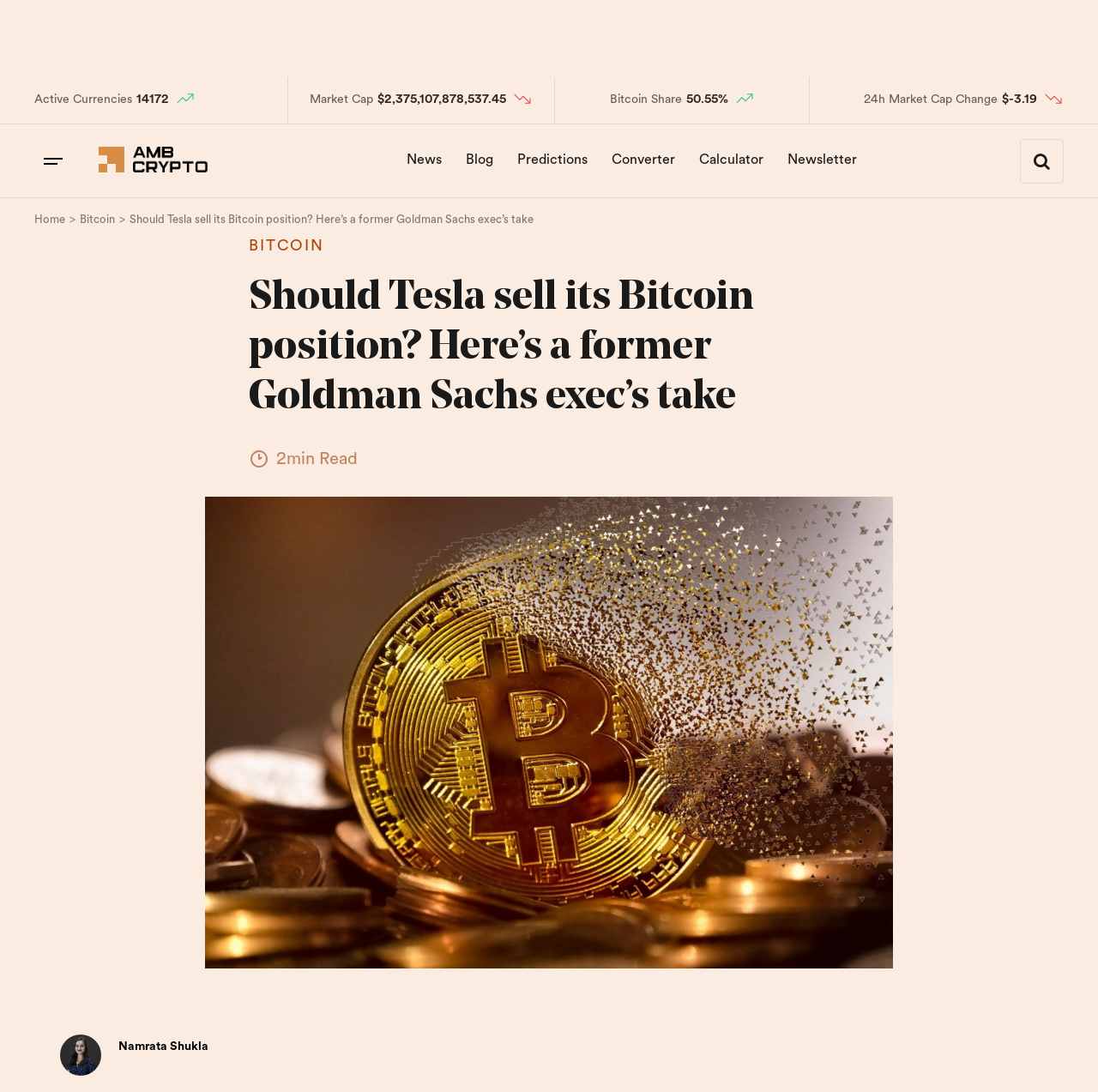Provide a one-word or short-phrase response to the question:
What are the main categories of the website?

News, Blog, Predictions, Converter, Calculator, Newsletter